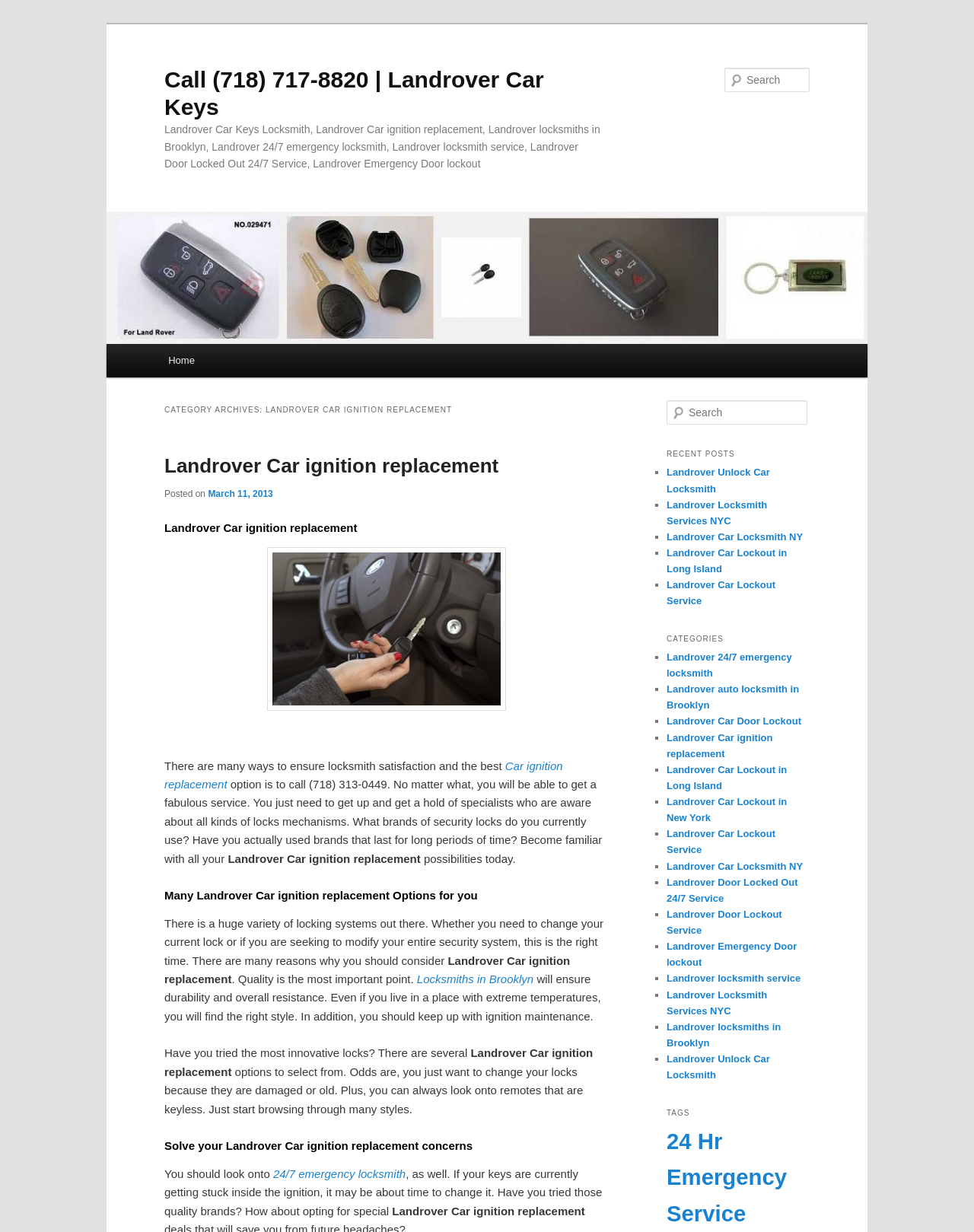Please find the bounding box coordinates of the clickable region needed to complete the following instruction: "Read about Landrover Car ignition replacement". The bounding box coordinates must consist of four float numbers between 0 and 1, i.e., [left, top, right, bottom].

[0.169, 0.369, 0.512, 0.387]